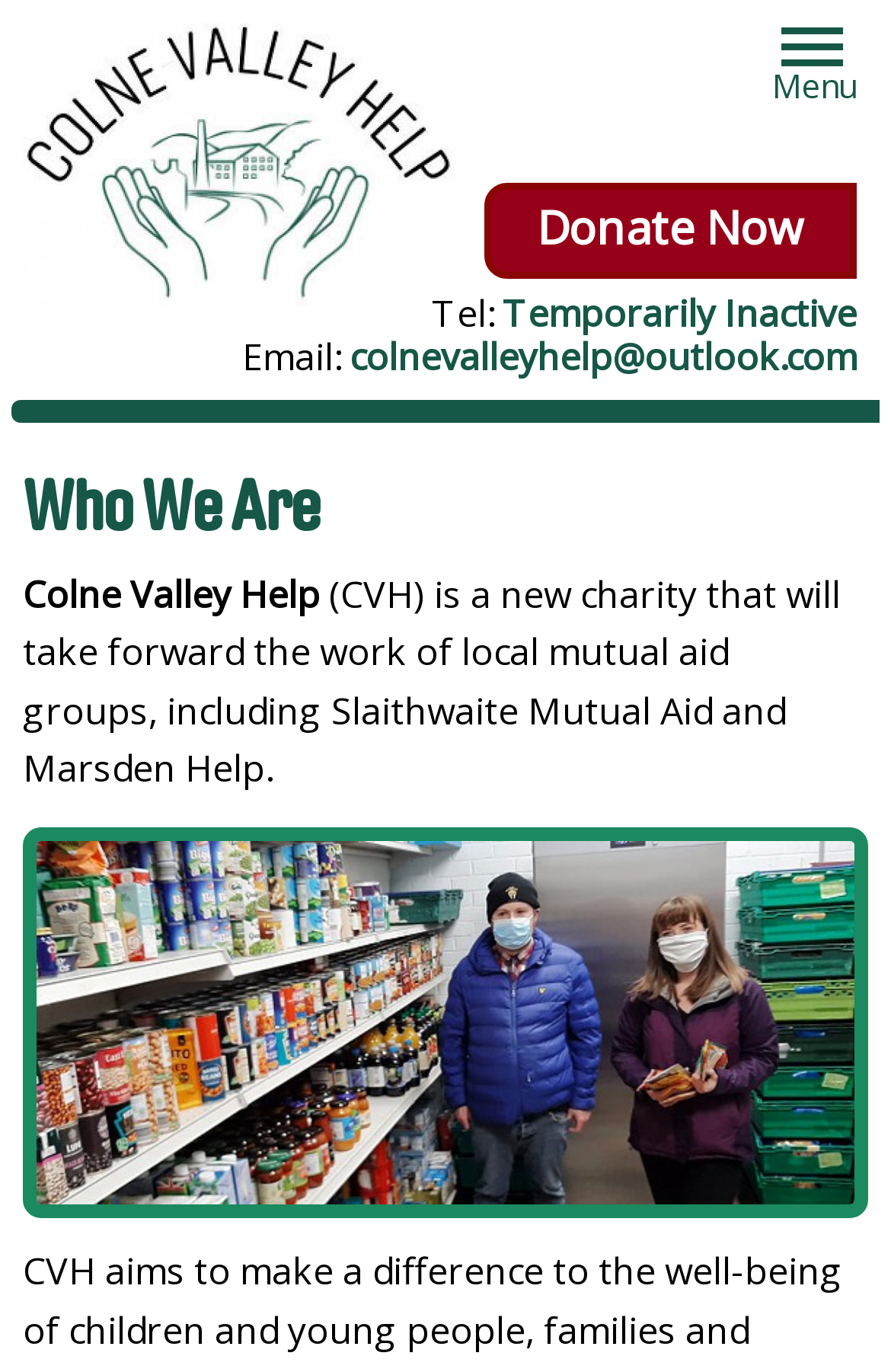Provide a one-word or short-phrase response to the question:
What services does Colne Valley Help provide?

food, financial advice, and other services